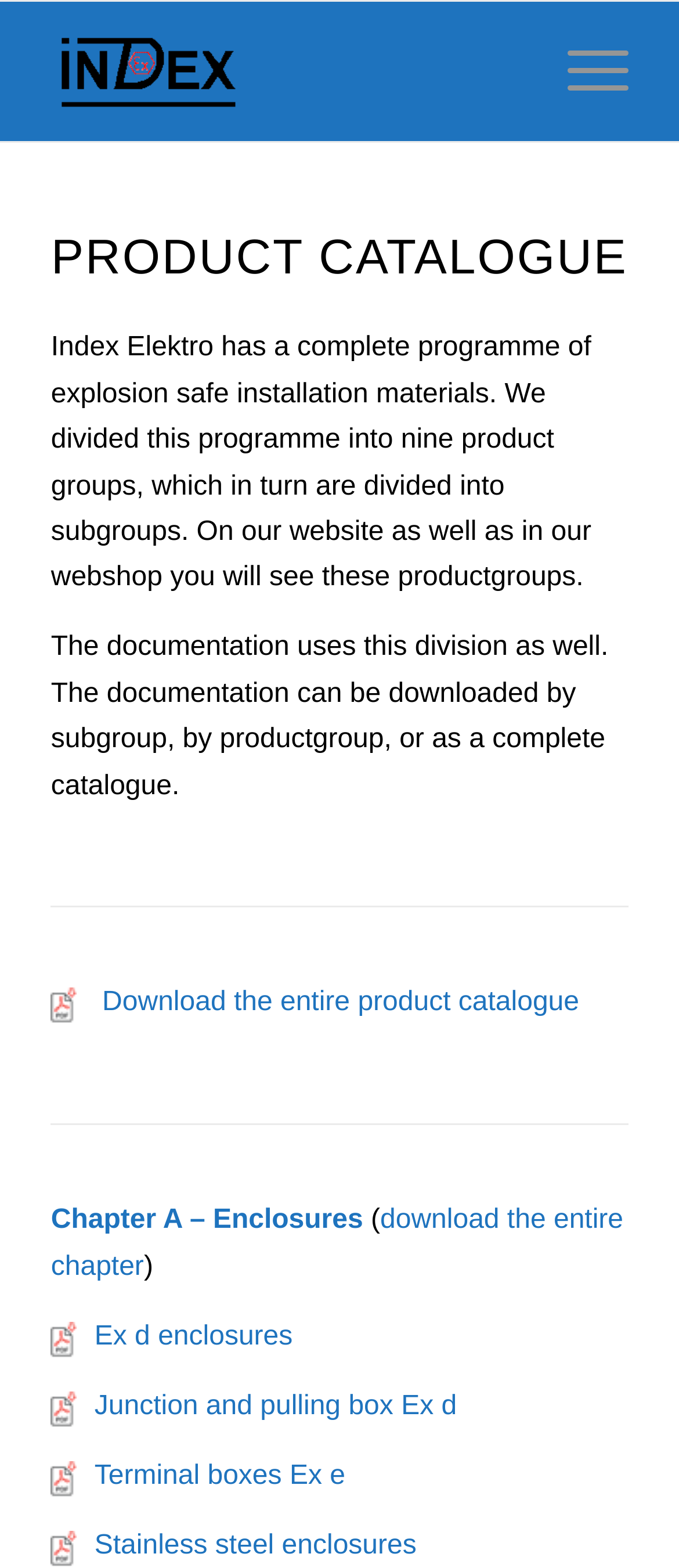Observe the image and answer the following question in detail: How many product groups are there?

According to the text, 'We divided this programme into nine product groups, which in turn are divided into subgroups.'